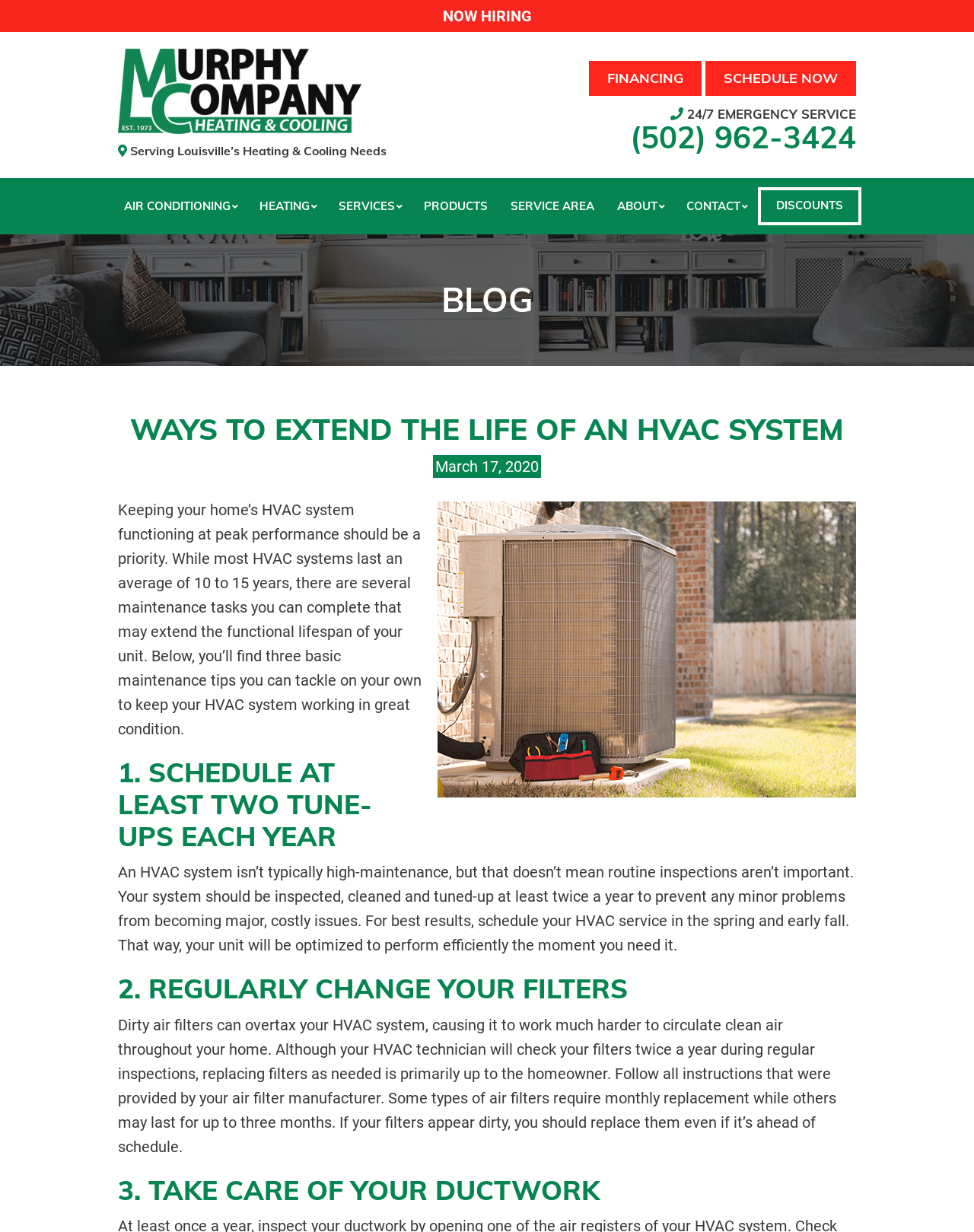Identify the bounding box coordinates of the clickable region required to complete the instruction: "Call the phone number (502) 962-3424". The coordinates should be given as four float numbers within the range of 0 and 1, i.e., [left, top, right, bottom].

[0.647, 0.095, 0.879, 0.126]